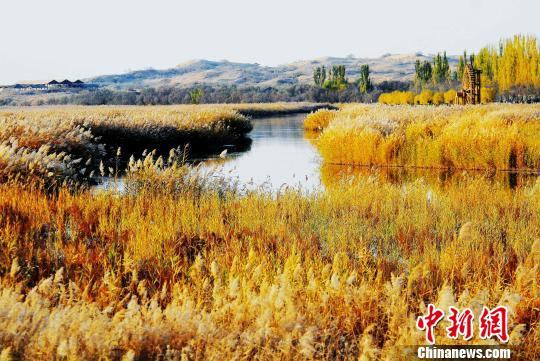What is reflected in the serene body of water?
Please provide a single word or phrase based on the screenshot.

Autumn colors